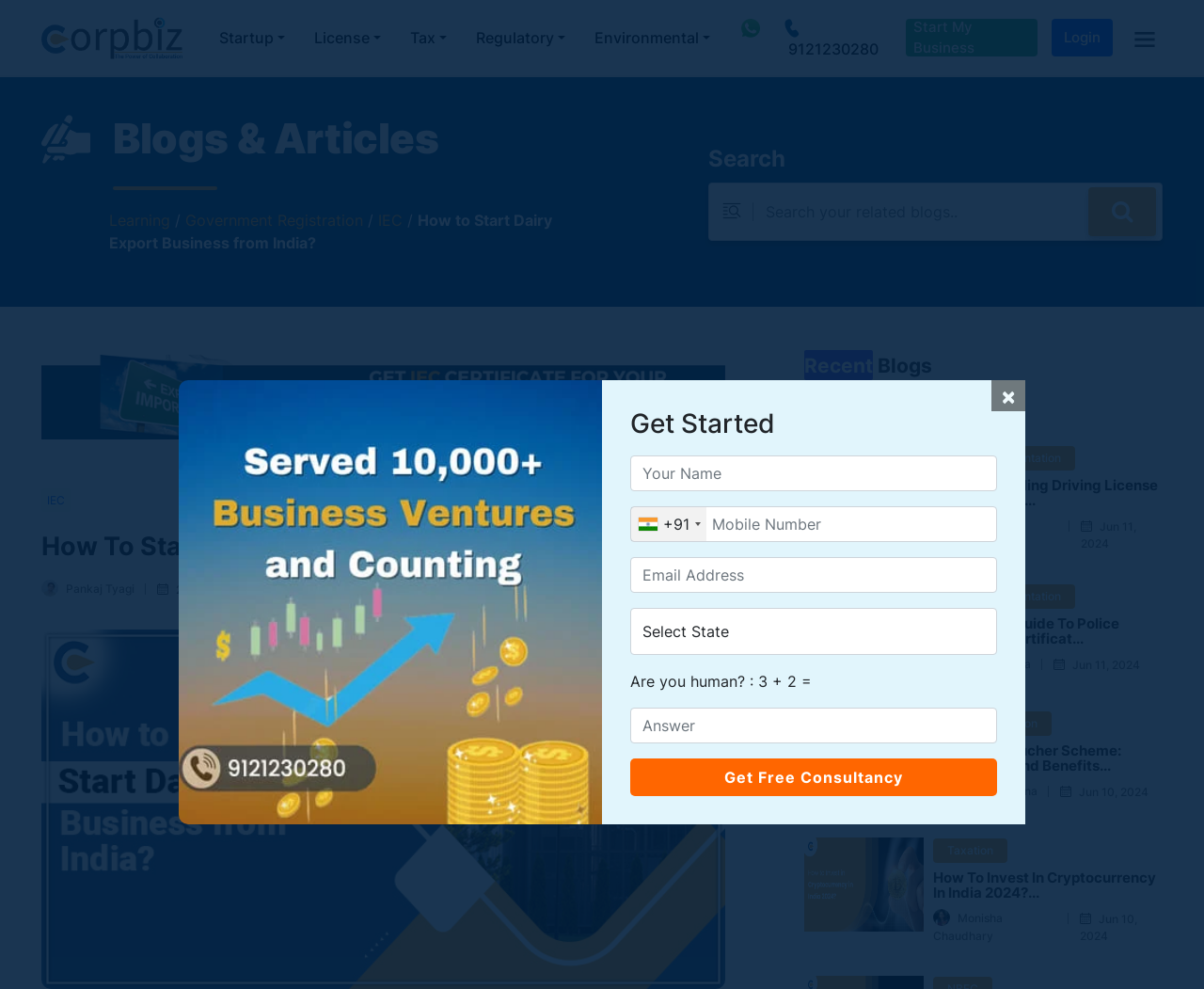Provide the bounding box coordinates of the HTML element described by the text: "Regulatory". The coordinates should be in the format [left, top, right, bottom] with values between 0 and 1.

[0.389, 0.019, 0.476, 0.057]